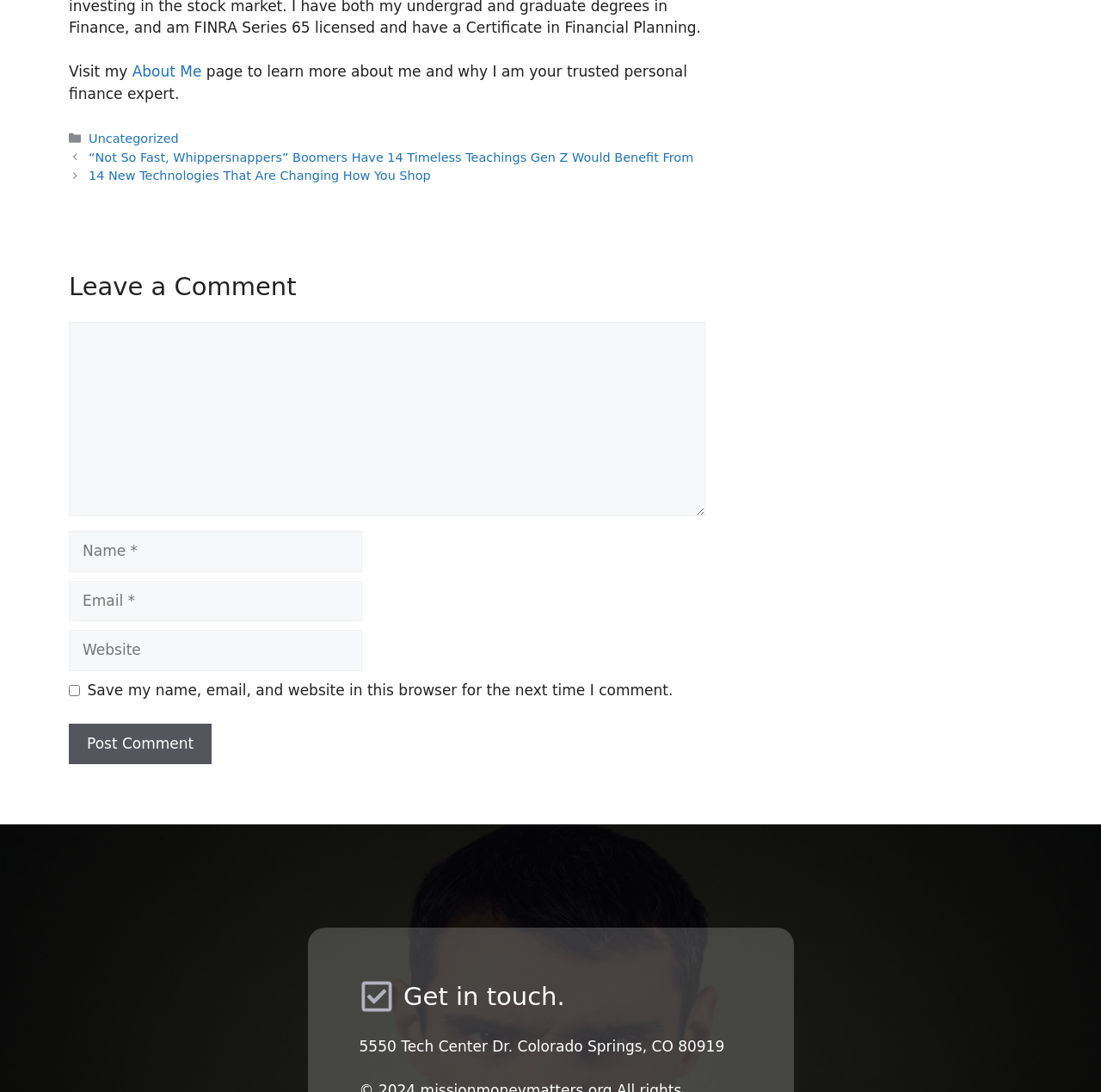What is the purpose of the checkbox in the comment section?
Refer to the image and answer the question using a single word or phrase.

Save comment information